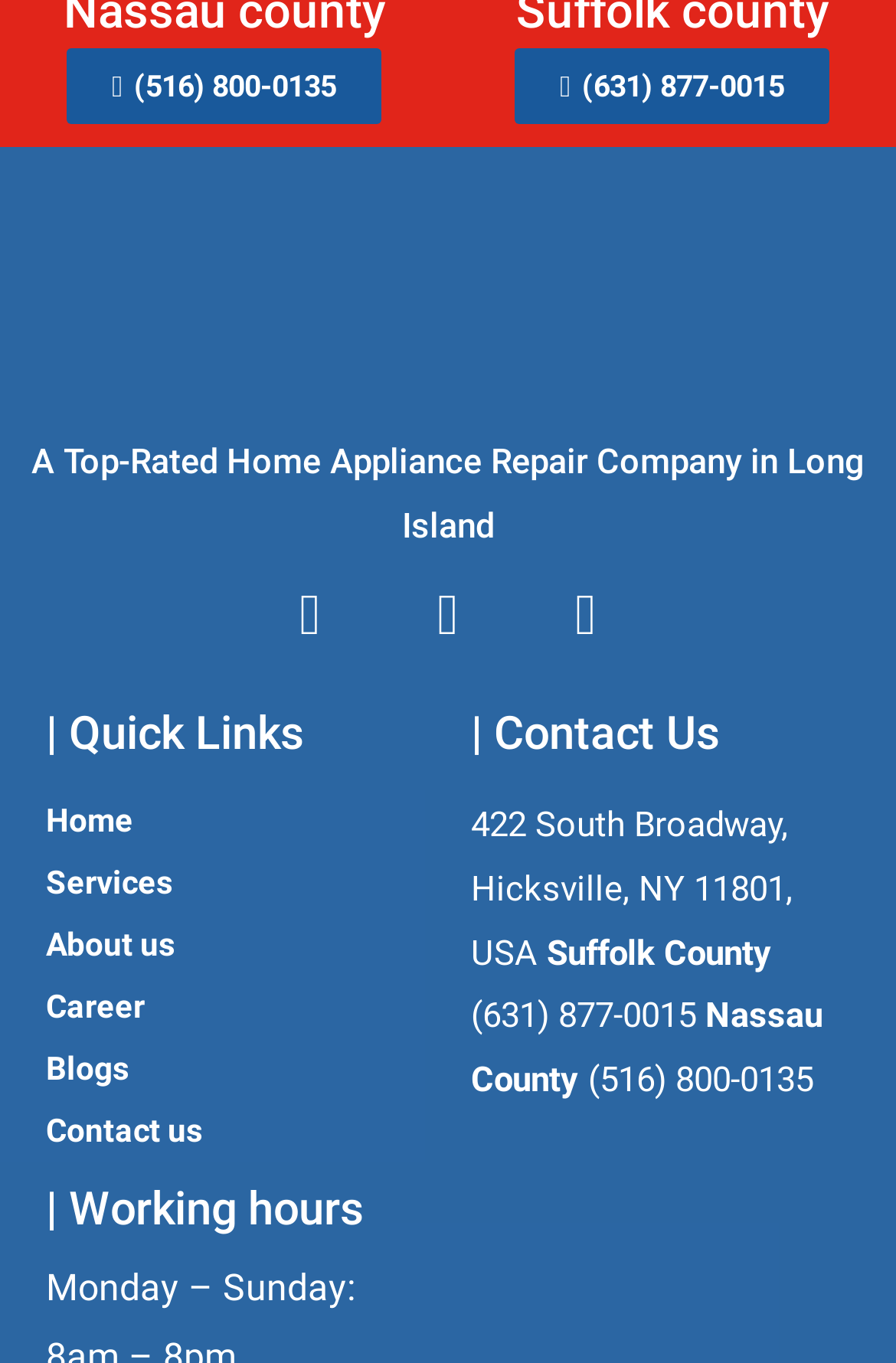Determine the bounding box coordinates of the section to be clicked to follow the instruction: "check the link to paper proofreader online free". The coordinates should be given as four float numbers between 0 and 1, formatted as [left, top, right, bottom].

None